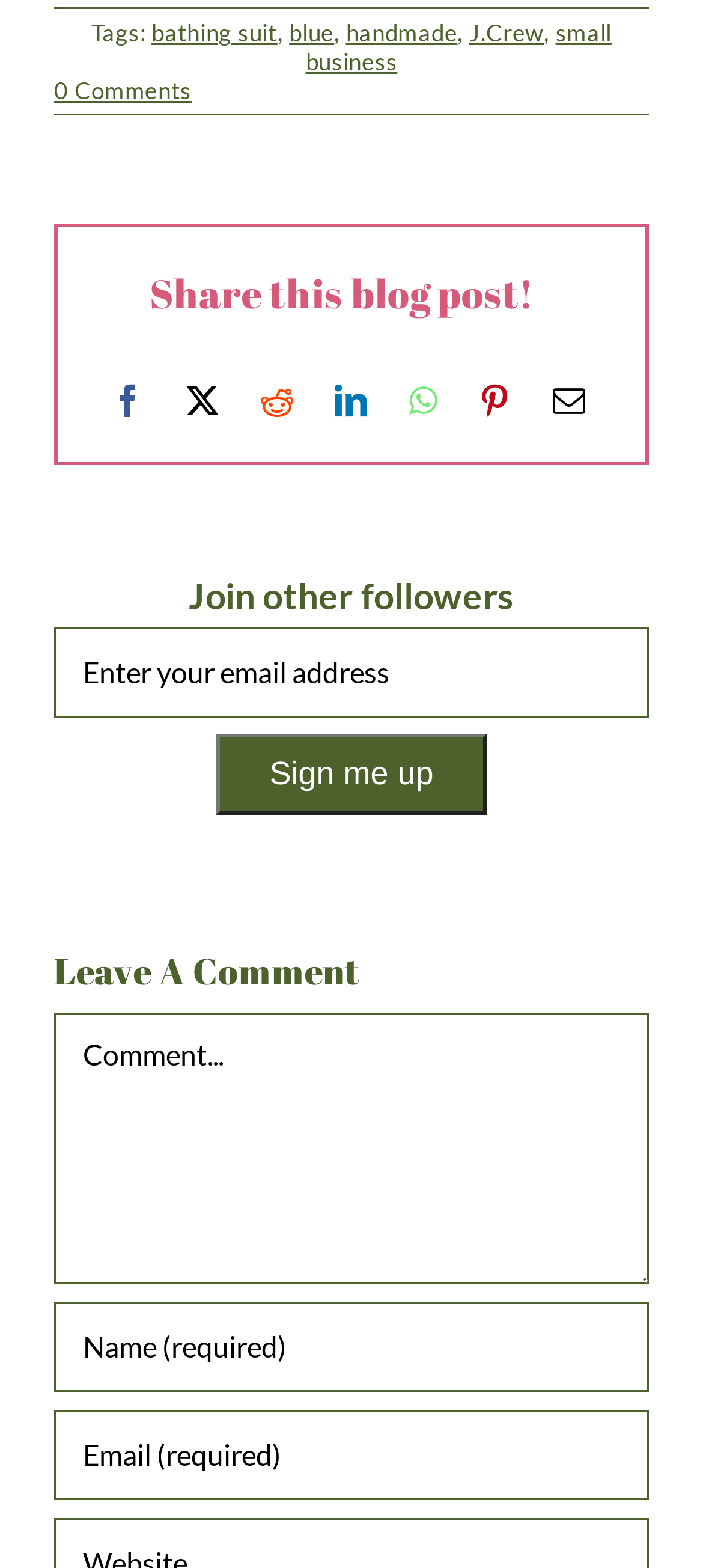What are the tags related to the blog post? Look at the image and give a one-word or short phrase answer.

bathing suit, blue, handmade, J.Crew, small business